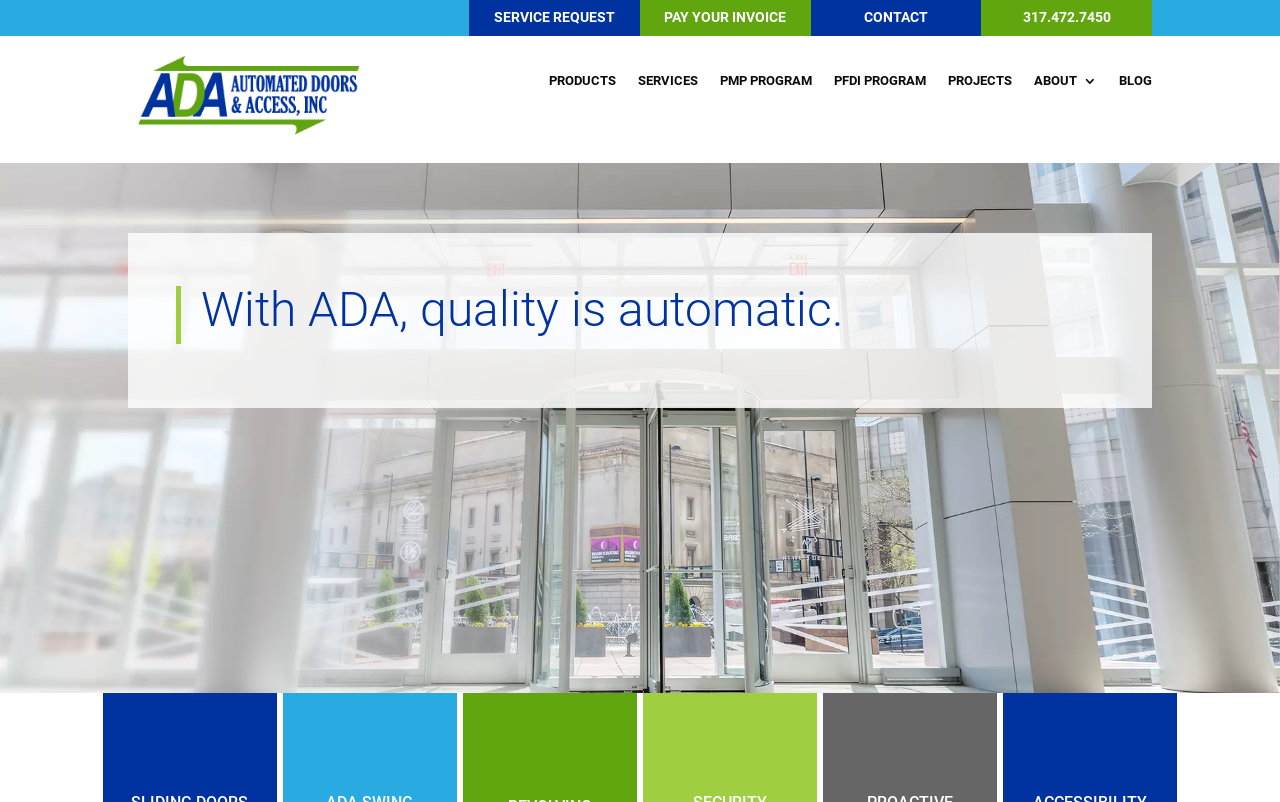Pinpoint the bounding box coordinates of the clickable element to carry out the following instruction: "View products."

[0.429, 0.092, 0.481, 0.119]